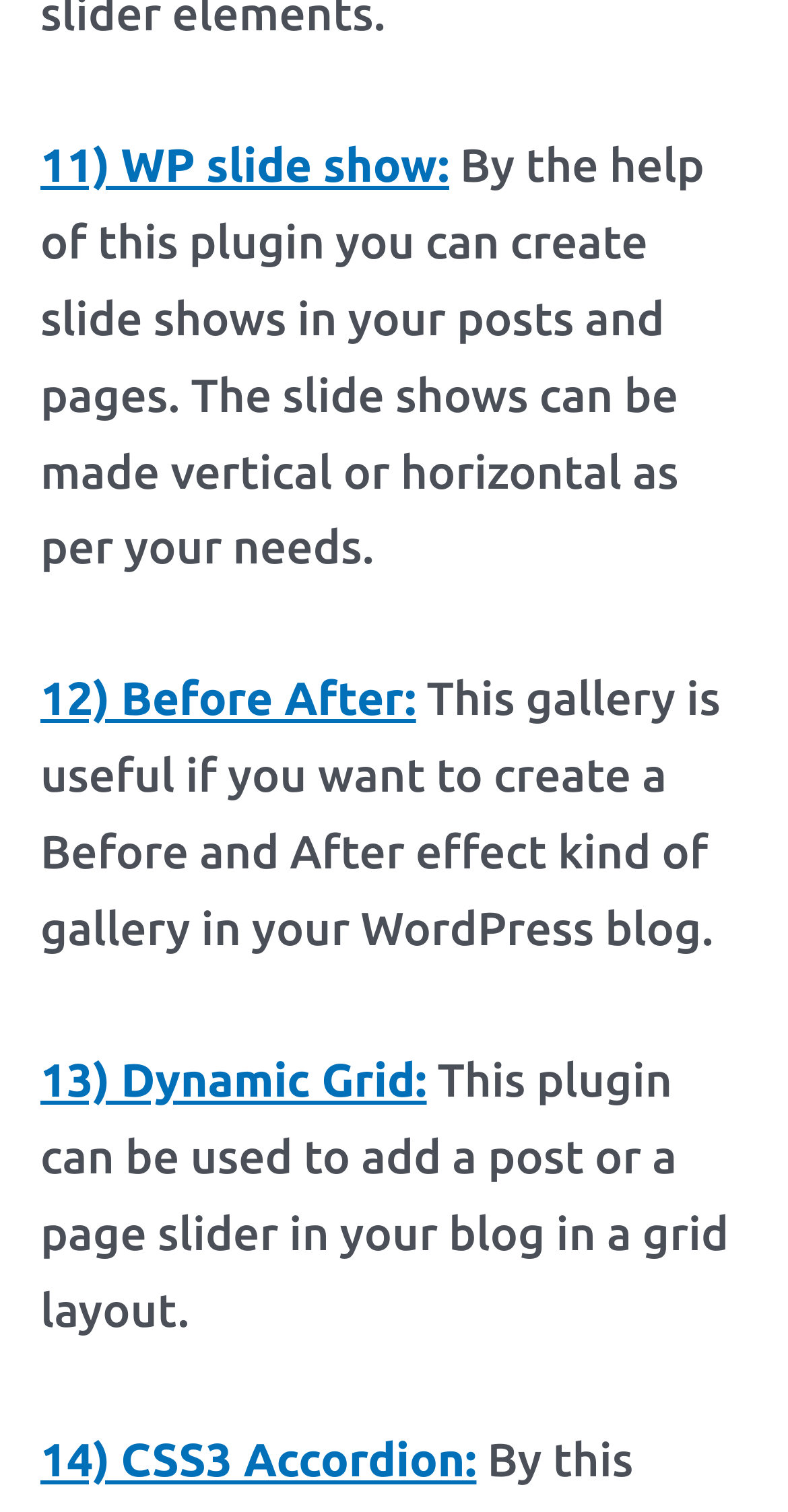Answer briefly with one word or phrase:
What is the purpose of the Before After gallery?

Create Before and After effect